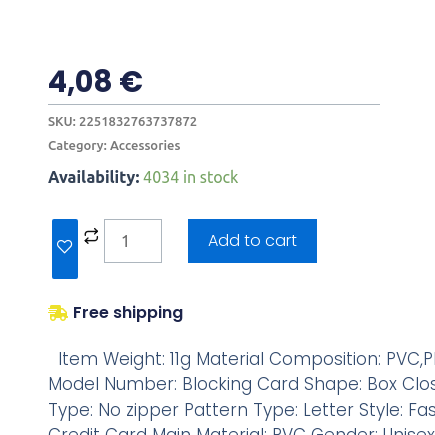What is the benefit of this product in terms of shipping?
Examine the image and provide an in-depth answer to the question.

The product benefits from free shipping, which enhances its accessibility to customers looking for reliable card protection, making it a more attractive option for those who want to purchase it.